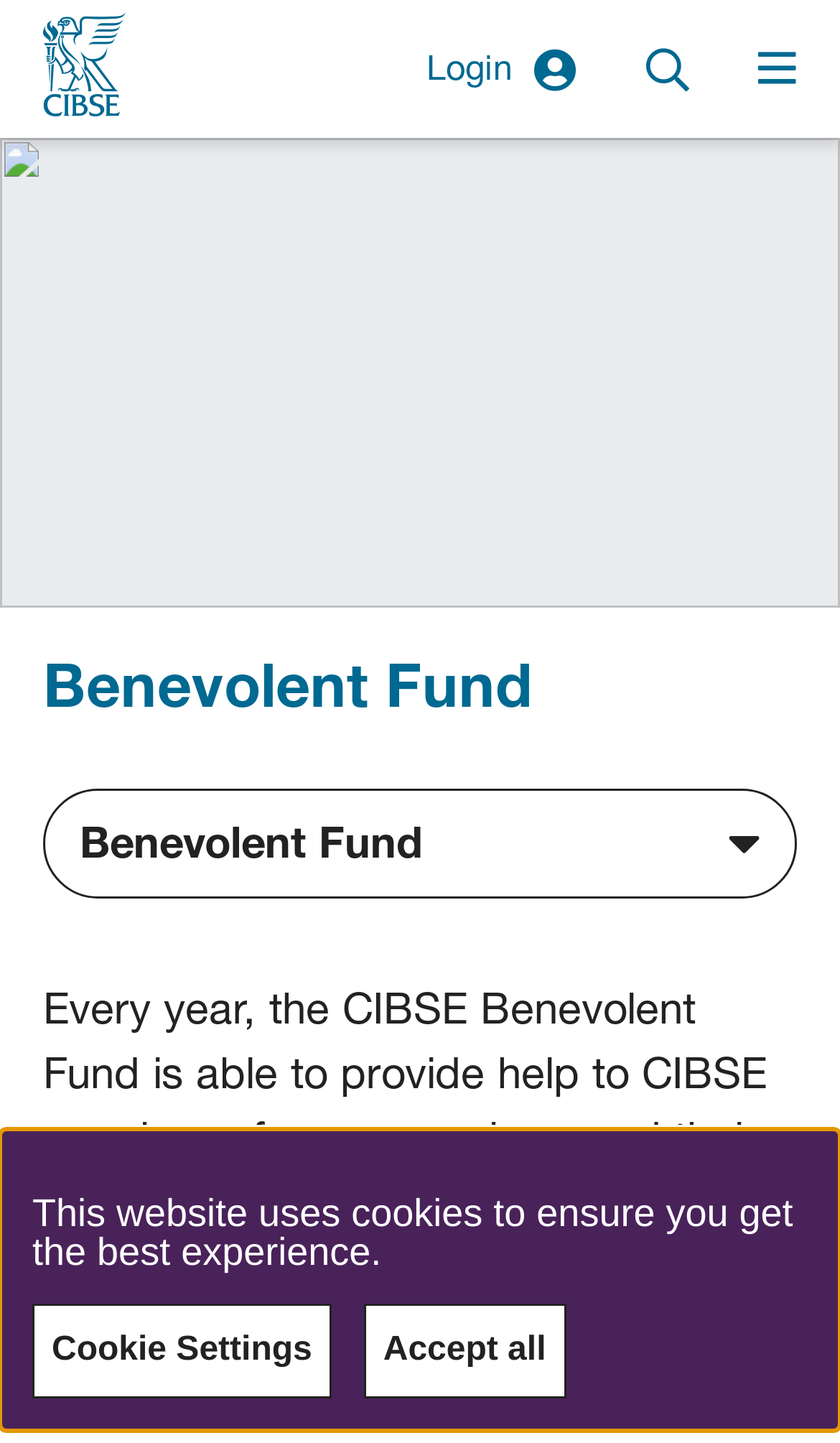Provide a brief response to the question using a single word or phrase: 
What is the name of the organization?

CIBSE